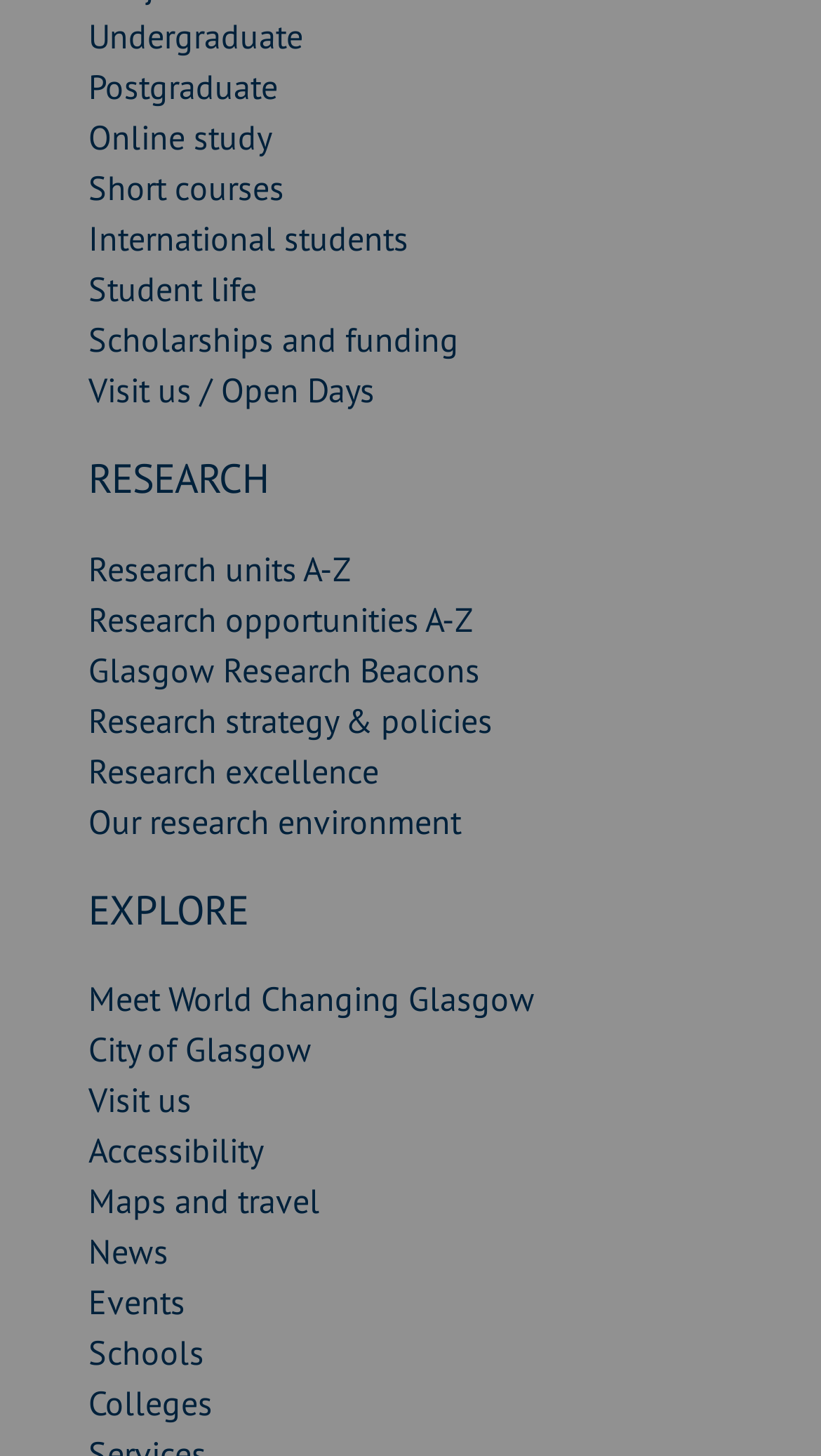Given the element description Maps and travel, specify the bounding box coordinates of the corresponding UI element in the format (top-left x, top-left y, bottom-right x, bottom-right y). All values must be between 0 and 1.

[0.108, 0.811, 0.39, 0.84]